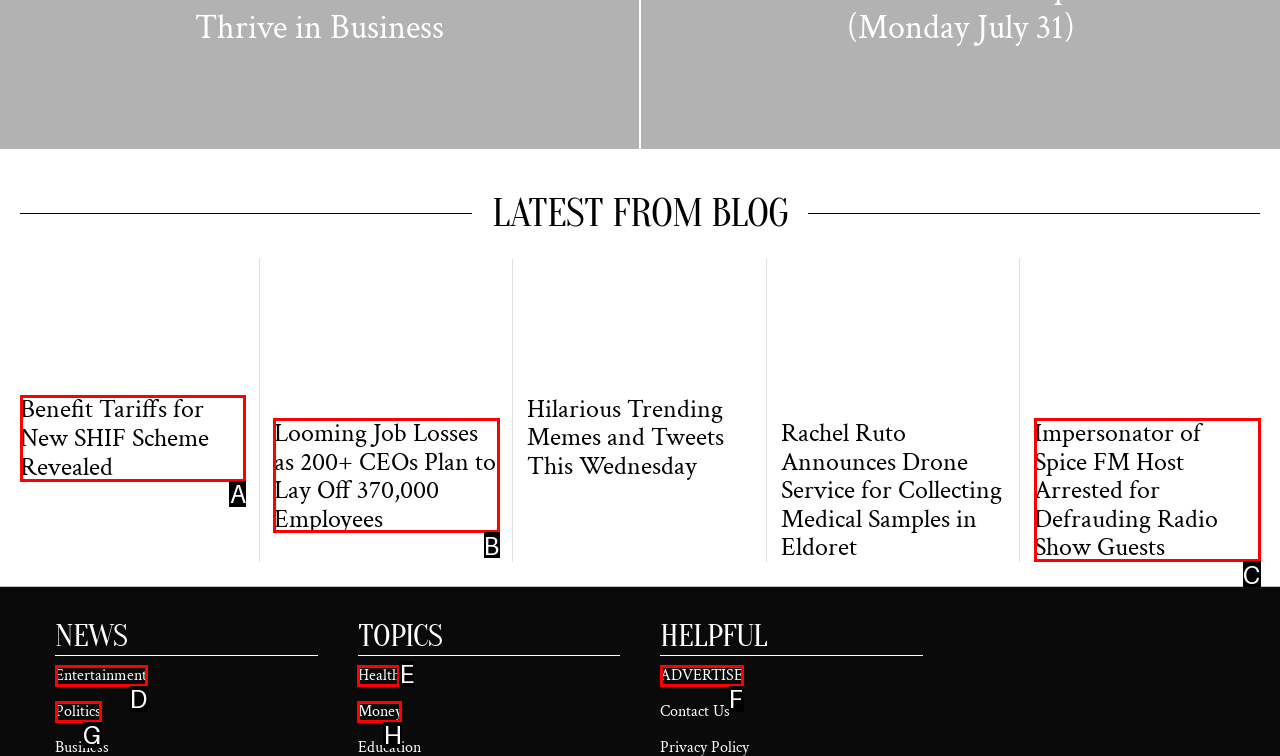Determine the appropriate lettered choice for the task: Read the article about job losses. Reply with the correct letter.

B